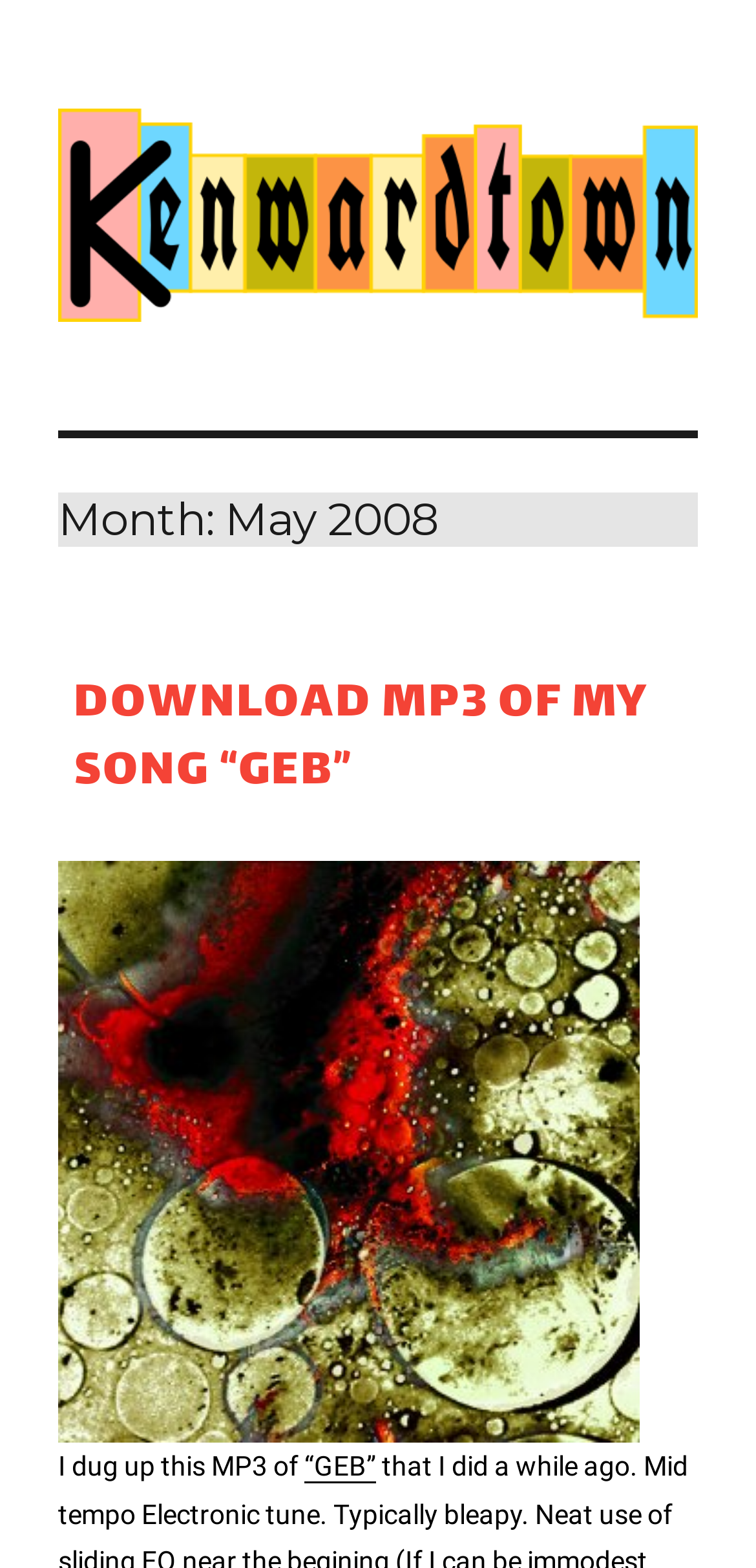Reply to the question below using a single word or brief phrase:
What is the purpose of the link?

To download an MP3